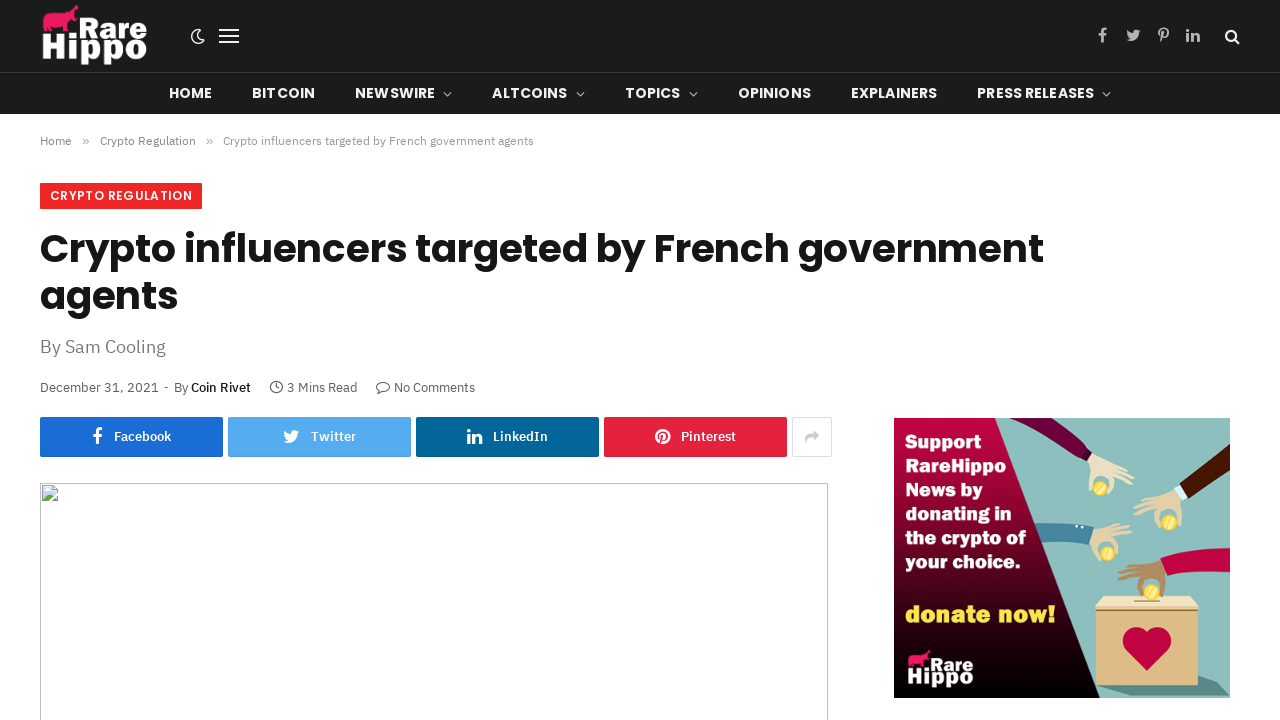Please specify the bounding box coordinates of the clickable region to carry out the following instruction: "Click on the 'HOME' link". The coordinates should be four float numbers between 0 and 1, in the format [left, top, right, bottom].

[0.116, 0.101, 0.181, 0.158]